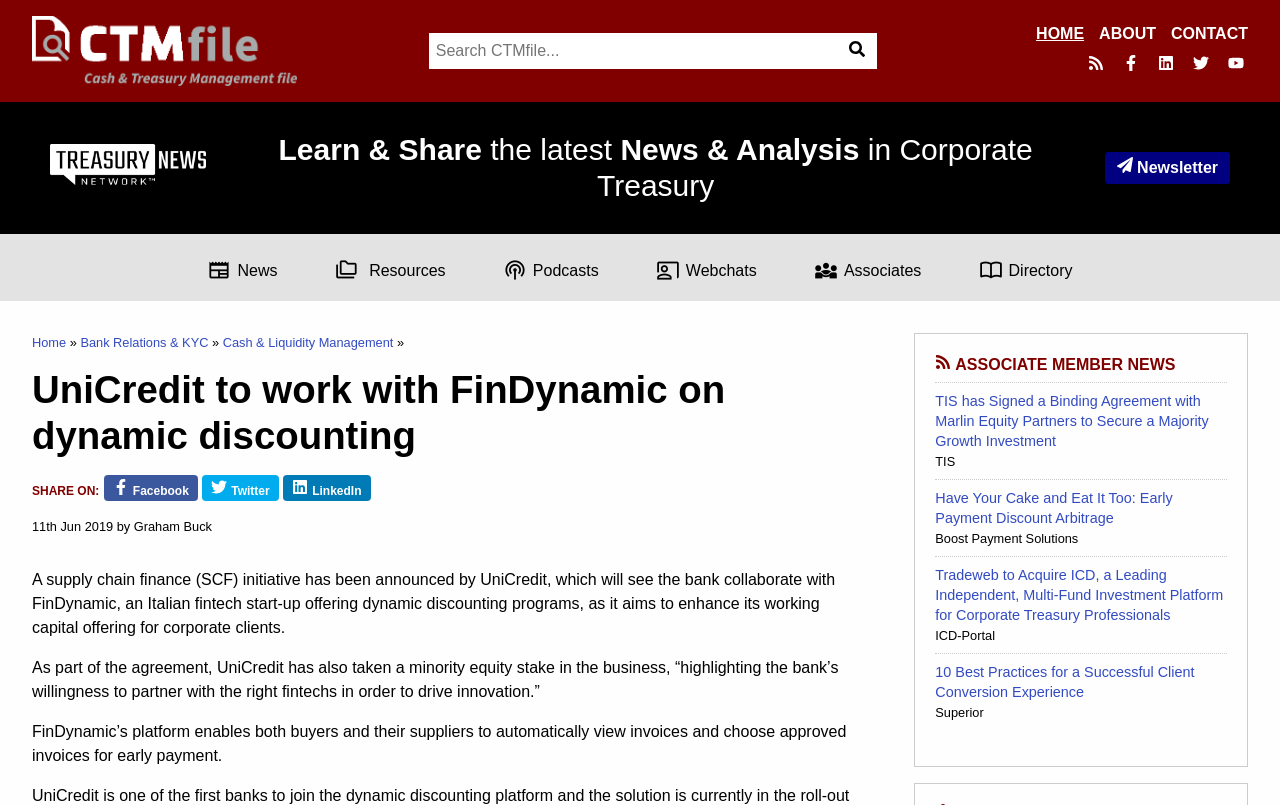What is the purpose of FinDynamic's platform?
Please provide a comprehensive answer based on the contents of the image.

I found the answer by reading the text content of the webpage, specifically the sentence 'FinDynamic’s platform enables both buyers and their suppliers to automatically view invoices and choose approved invoices for early payment.' which describes the purpose of FinDynamic's platform.